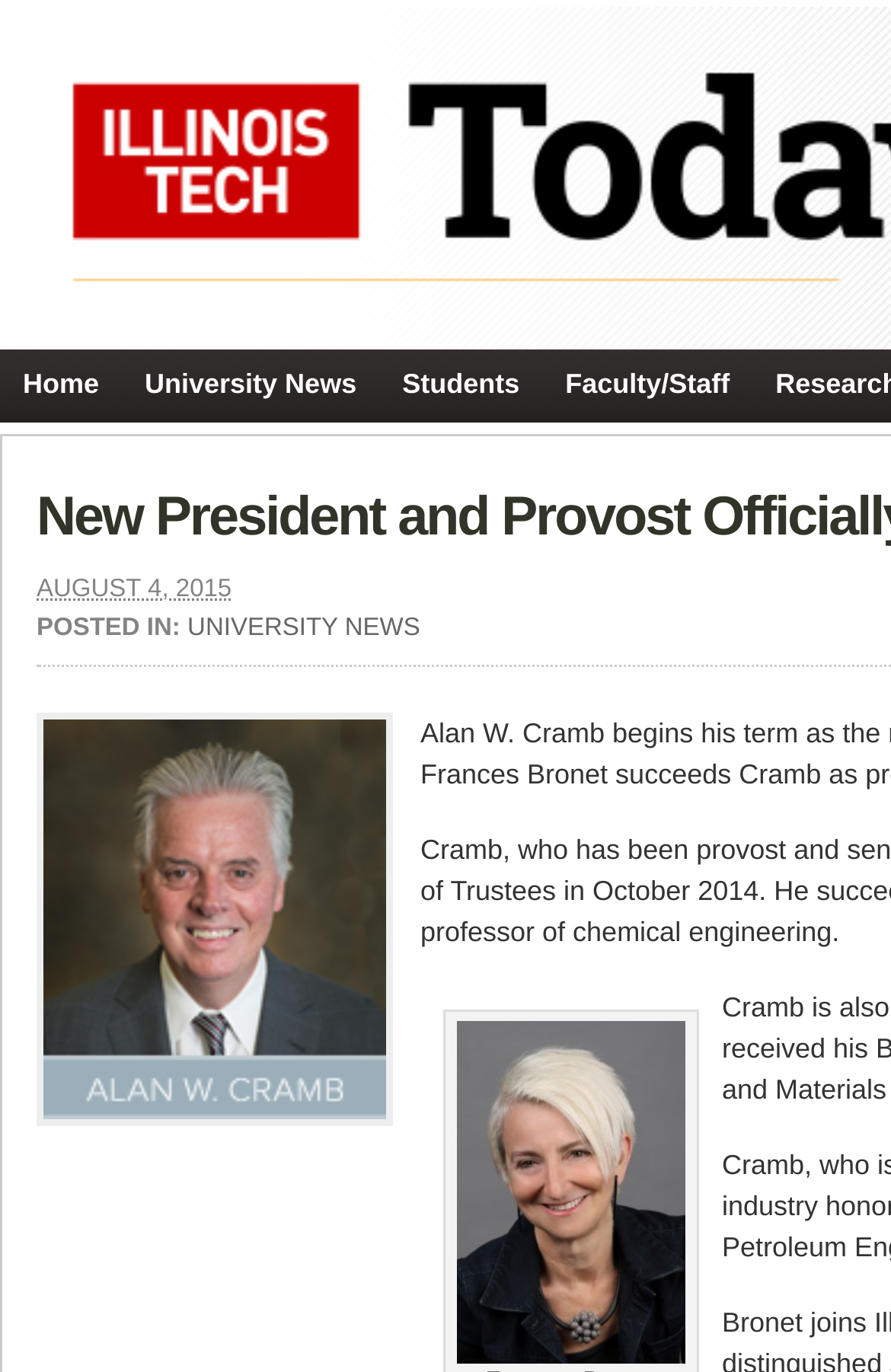What is the category of the news article?
Observe the image and answer the question with a one-word or short phrase response.

UNIVERSITY NEWS